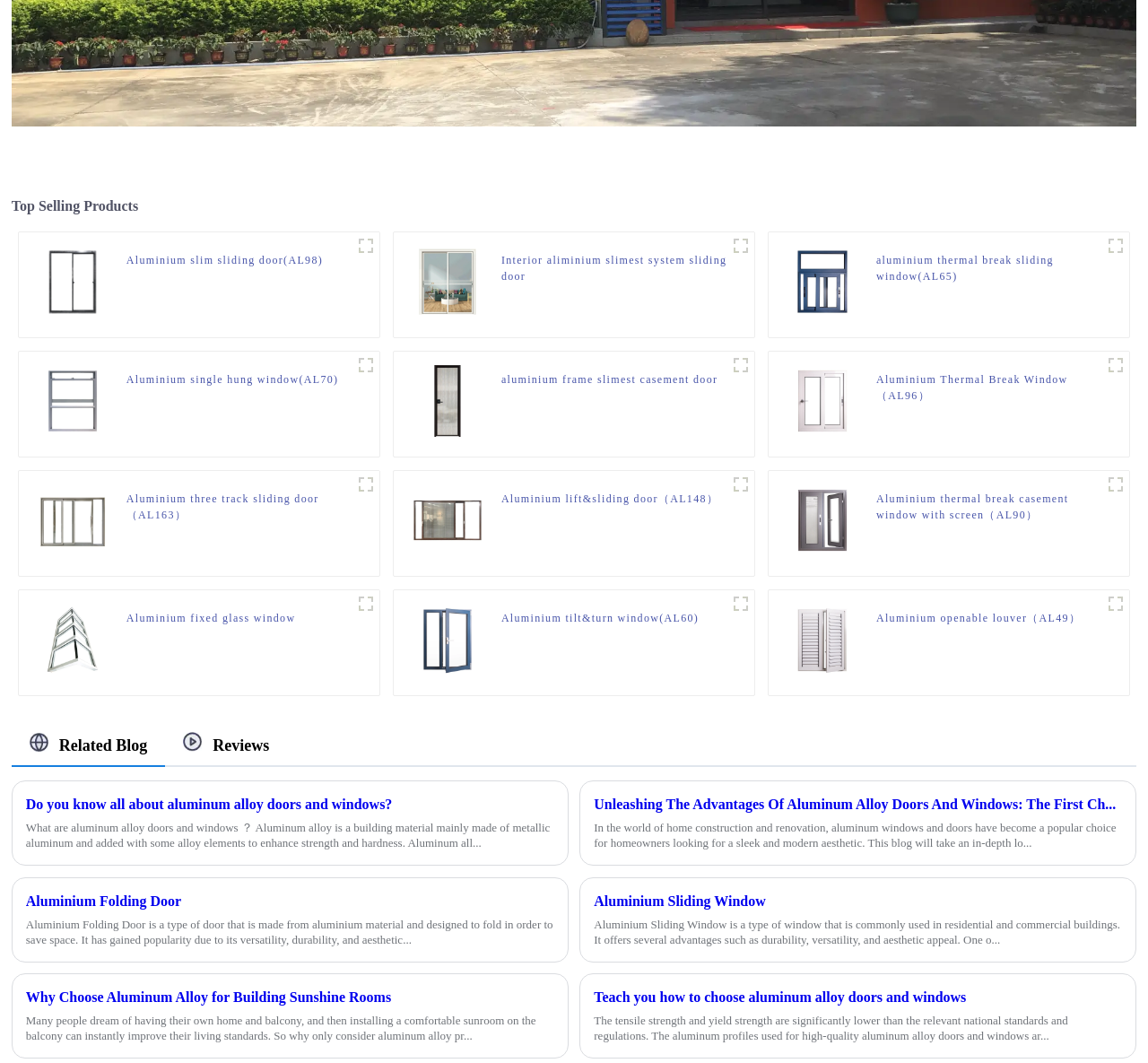Identify the bounding box coordinates for the element you need to click to achieve the following task: "View Aluminium slim sliding door(AL98) details". Provide the bounding box coordinates as four float numbers between 0 and 1, in the form [left, top, right, bottom].

[0.032, 0.289, 0.094, 0.302]